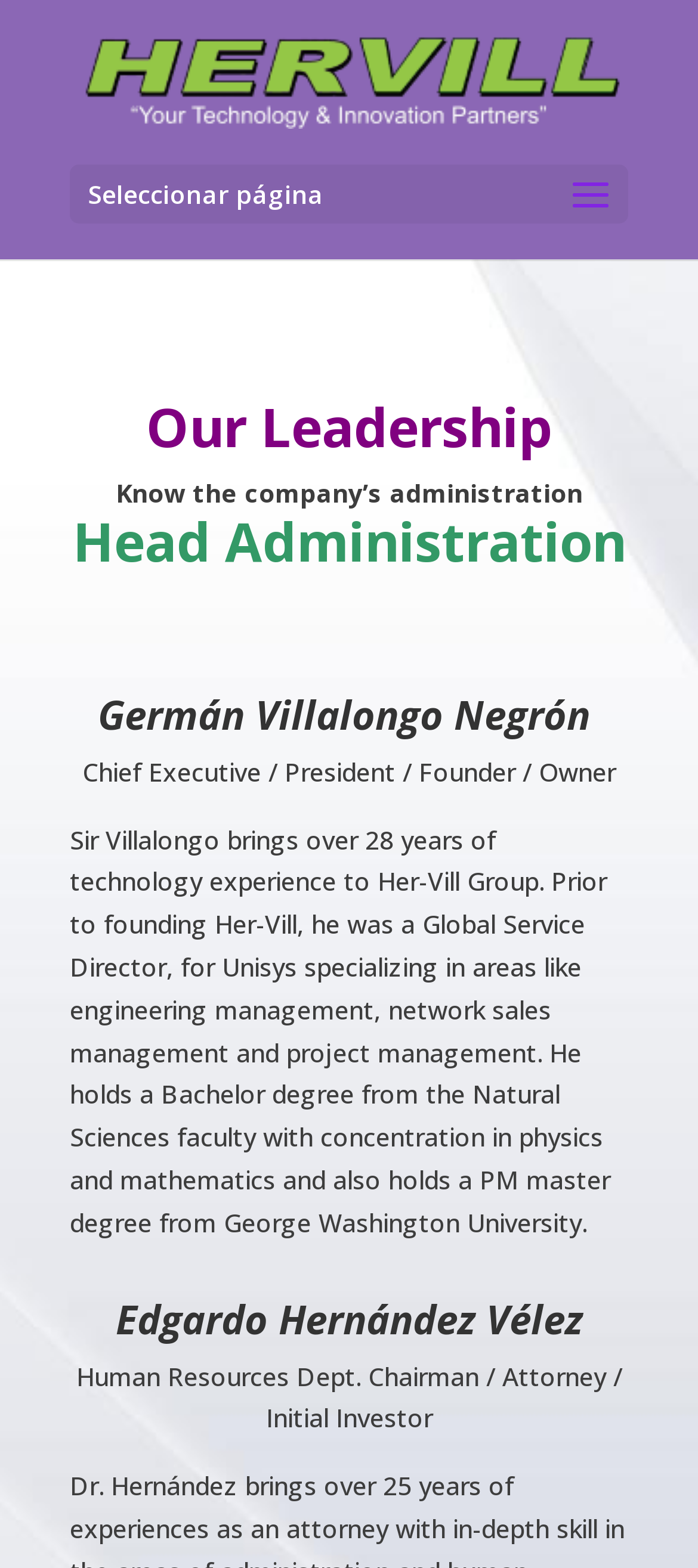How many leaders are listed on the webpage?
Please give a detailed answer to the question using the information shown in the image.

By analyzing the webpage, I found two leaders listed under the 'Our Leadership' section. The first leader is Germán Villalongo Negrón, and the second leader is Edgardo Hernández Vélez.